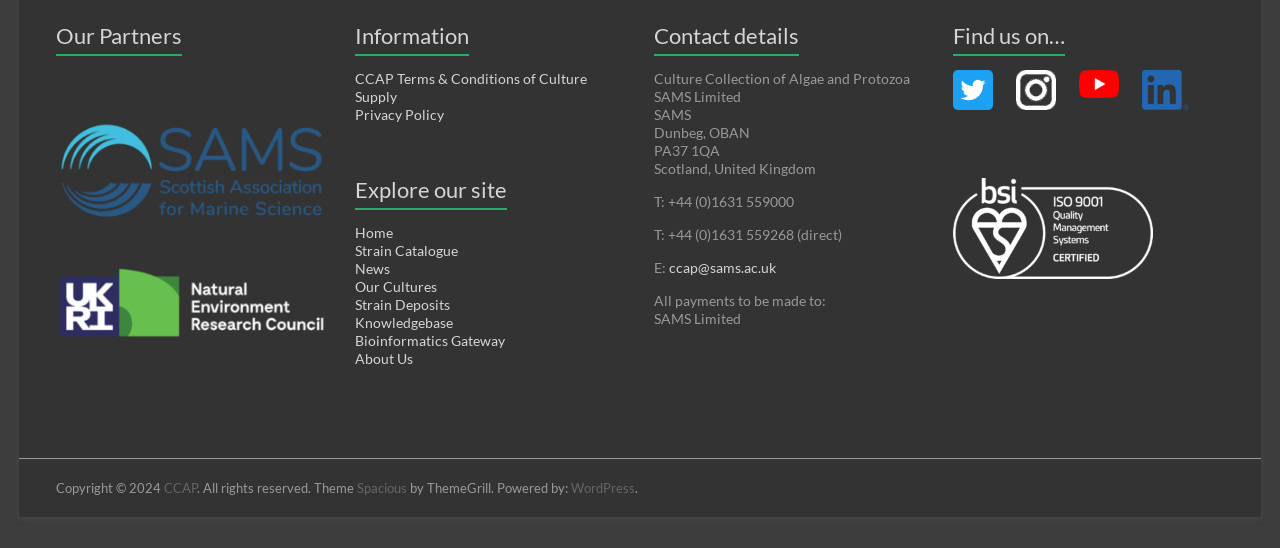Determine the bounding box coordinates of the clickable region to follow the instruction: "Find us on Twitter".

[0.745, 0.128, 0.792, 0.159]